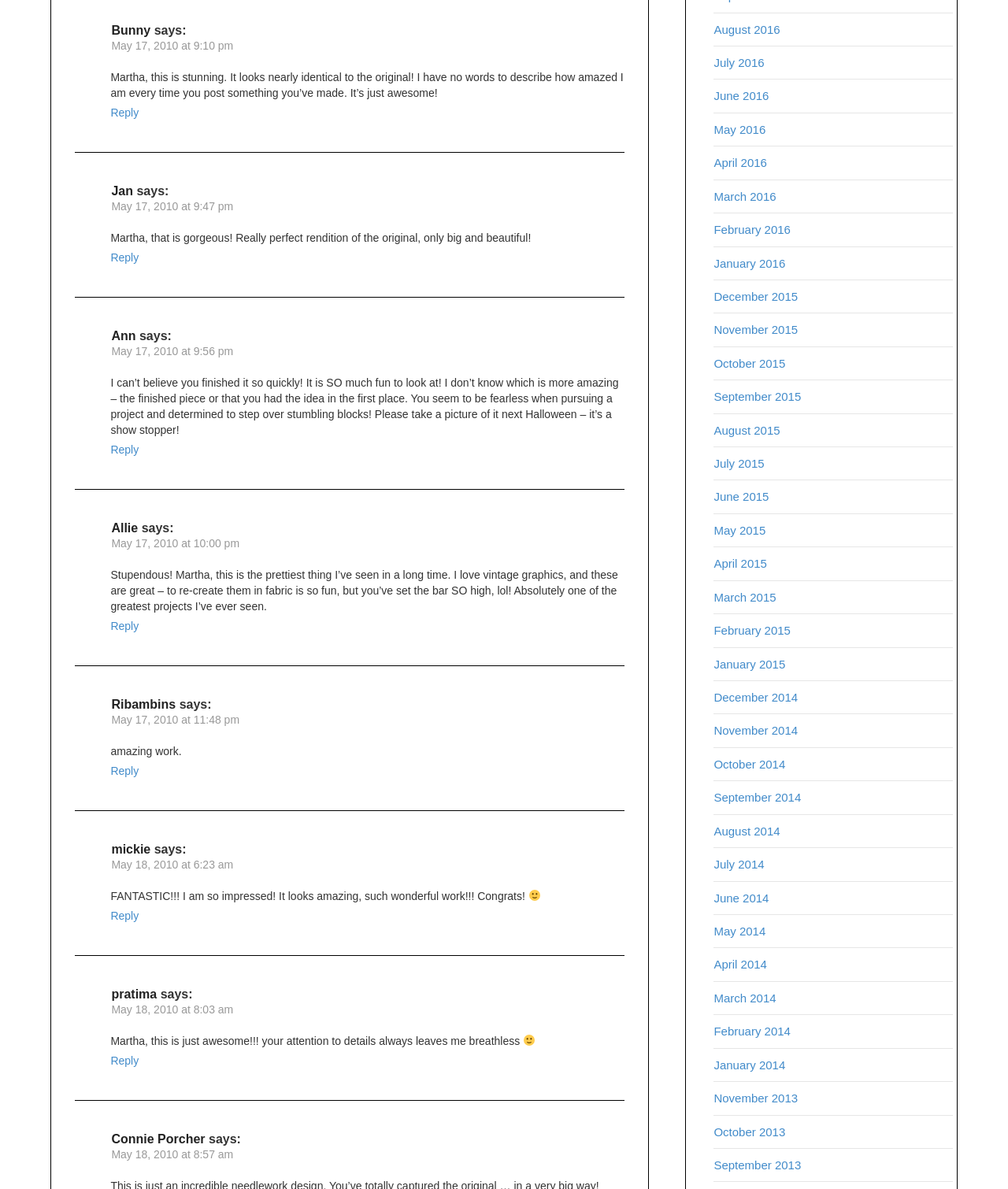Please locate the bounding box coordinates of the element that needs to be clicked to achieve the following instruction: "View May 2010 posts". The coordinates should be four float numbers between 0 and 1, i.e., [left, top, right, bottom].

[0.11, 0.155, 0.132, 0.166]